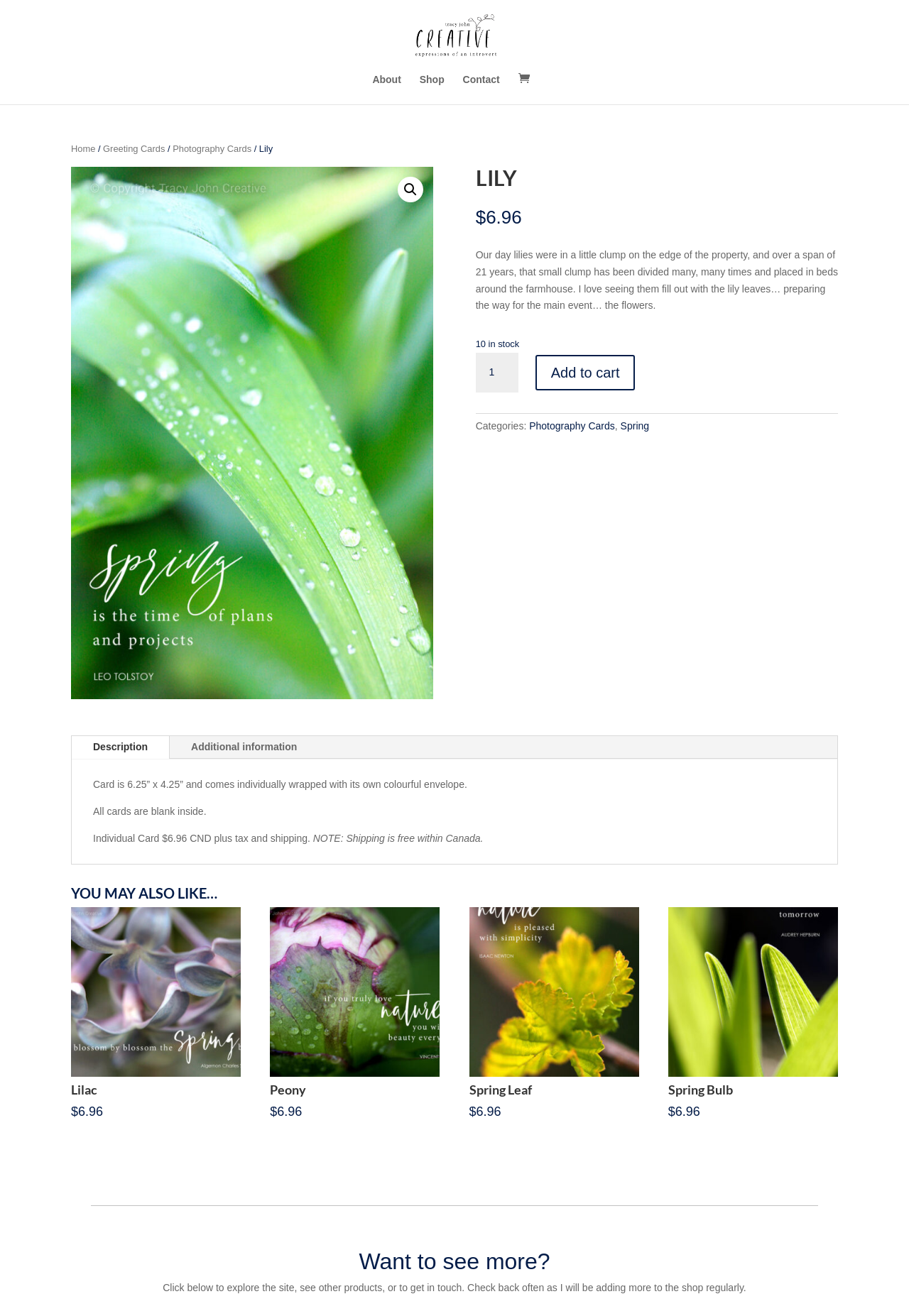Examine the image and give a thorough answer to the following question:
What is the theme of the recommended products?

The theme of the recommended products can be determined by looking at the links 'U Lilac $6.96', 'U Peony $6.96', 'U Spring Leaf $6.96', and 'U Spring Bulb $6.96' on the webpage, which all have a spring theme.